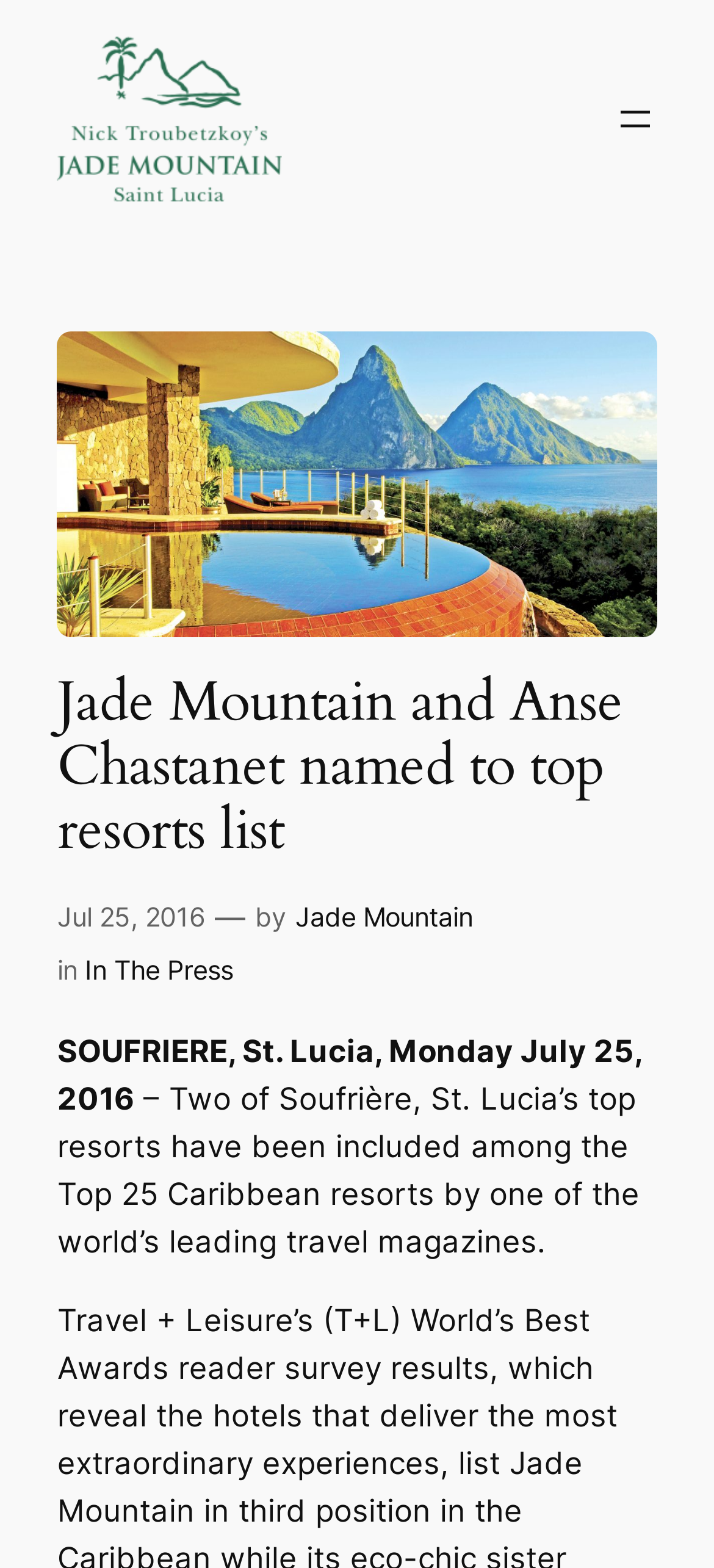Extract the top-level heading from the webpage and provide its text.

Jade Mountain and Anse Chastanet named to top resorts list